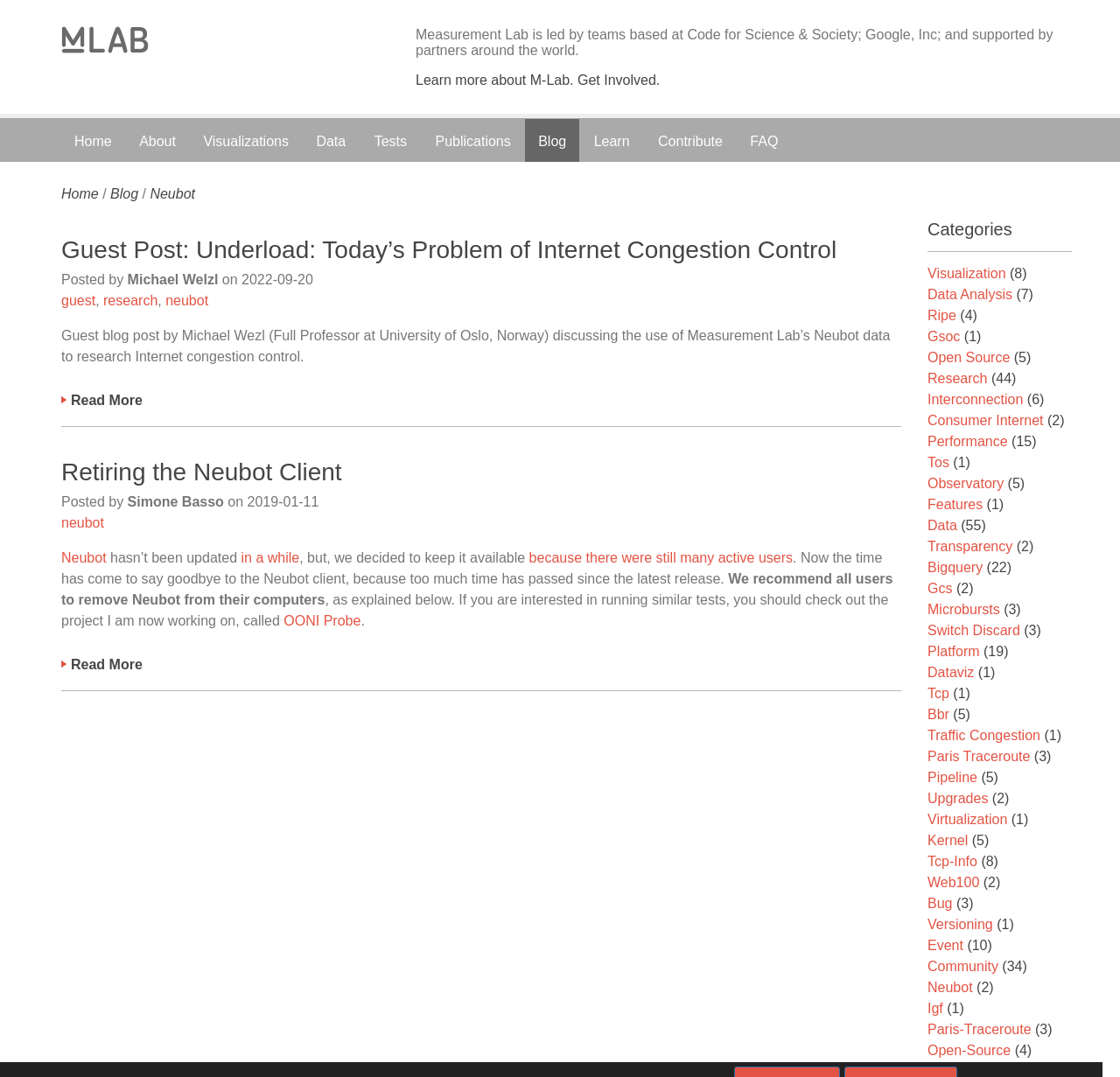Specify the bounding box coordinates of the element's area that should be clicked to execute the given instruction: "Read about Guest Post: Underload: Today’s Problem of Internet Congestion Control". The coordinates should be four float numbers between 0 and 1, i.e., [left, top, right, bottom].

[0.055, 0.206, 0.805, 0.258]